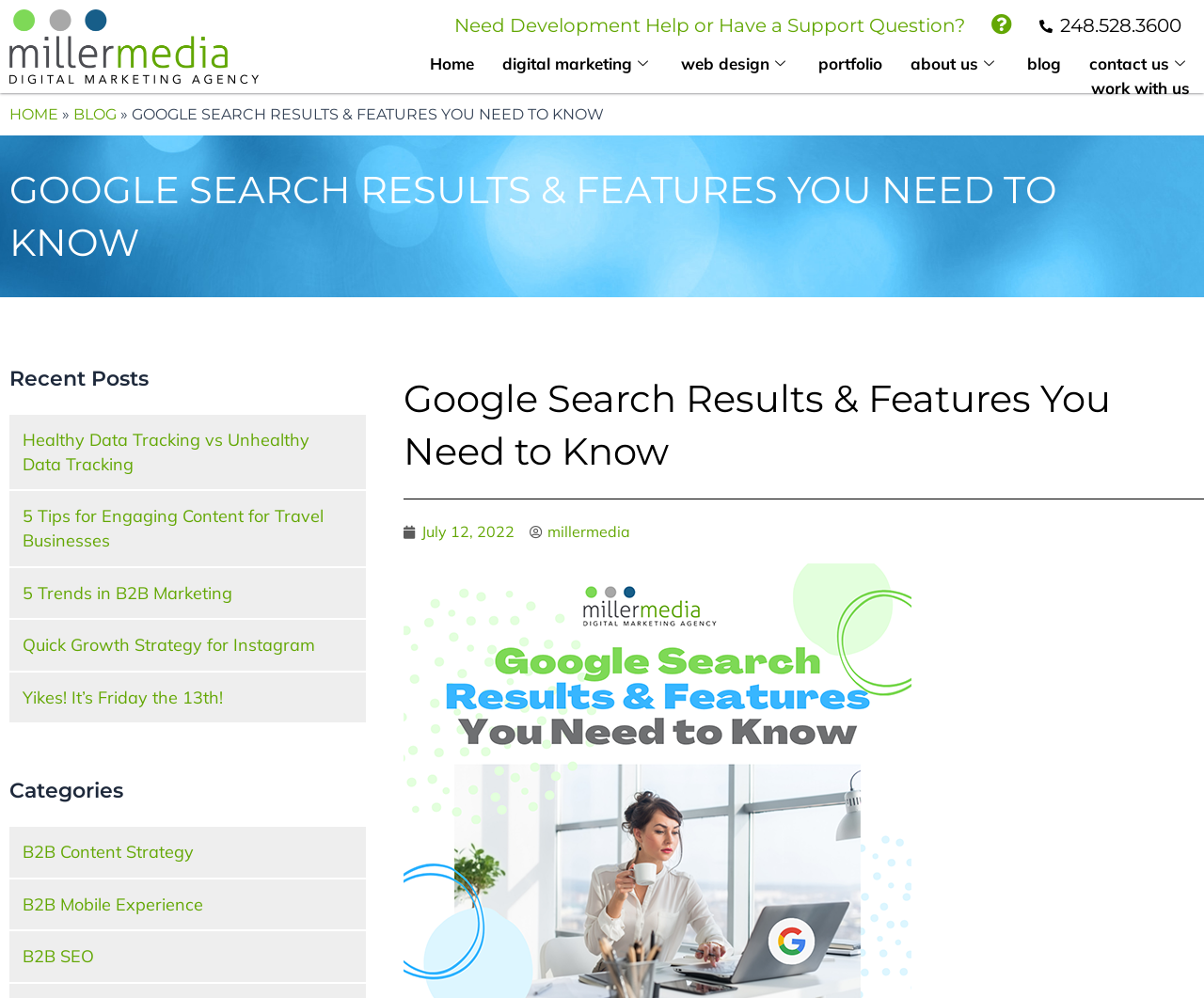Please determine the bounding box coordinates of the element to click in order to execute the following instruction: "Click on the 'Home' link". The coordinates should be four float numbers between 0 and 1, specified as [left, top, right, bottom].

[0.345, 0.052, 0.405, 0.076]